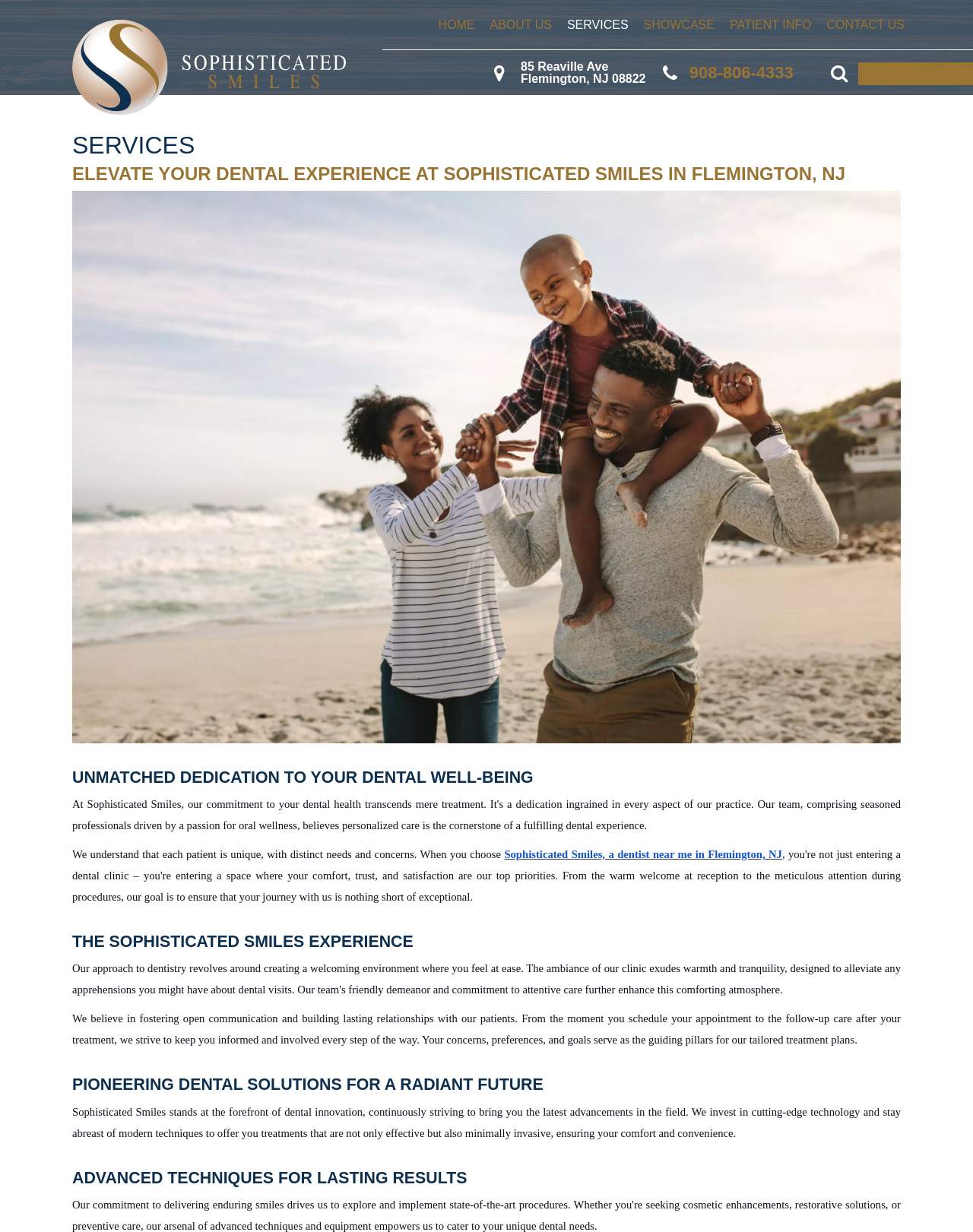What is the purpose of the search bar?
From the details in the image, answer the question comprehensively.

I inferred that the purpose of the search bar is to search the website by looking at the textbox element with the placeholder text 'Search for:' and the 'GO' button next to it, which suggests that users can enter search queries to find specific content on the website.